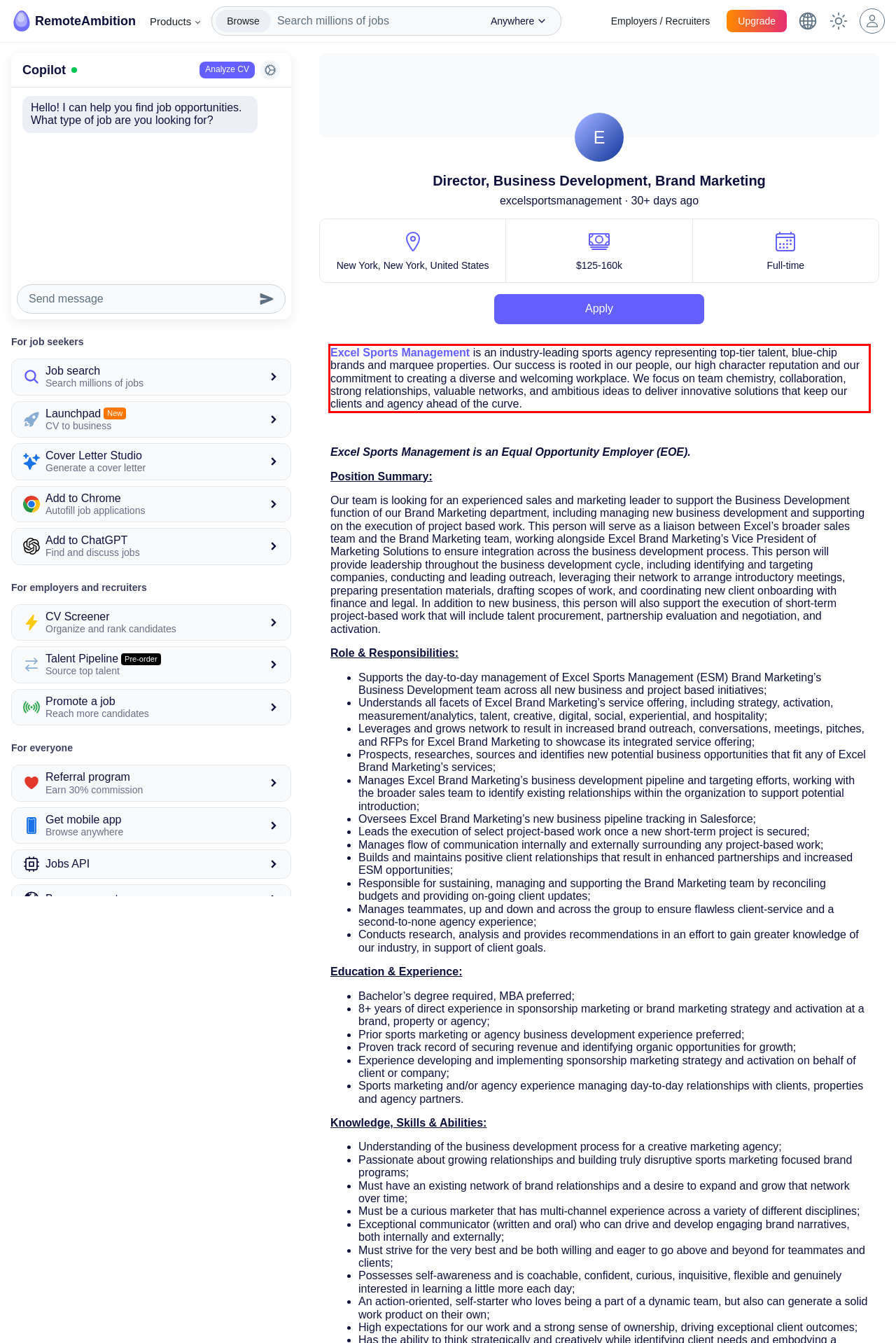In the screenshot of the webpage, find the red bounding box and perform OCR to obtain the text content restricted within this red bounding box.

Excel Sports Management is an industry-leading sports agency representing top-tier talent, blue-chip brands and marquee properties. Our success is rooted in our people, our high character reputation and our commitment to creating a diverse and welcoming workplace. We focus on team chemistry, collaboration, strong relationships, valuable networks, and ambitious ideas to deliver innovative solutions that keep our clients and agency ahead of the curve.